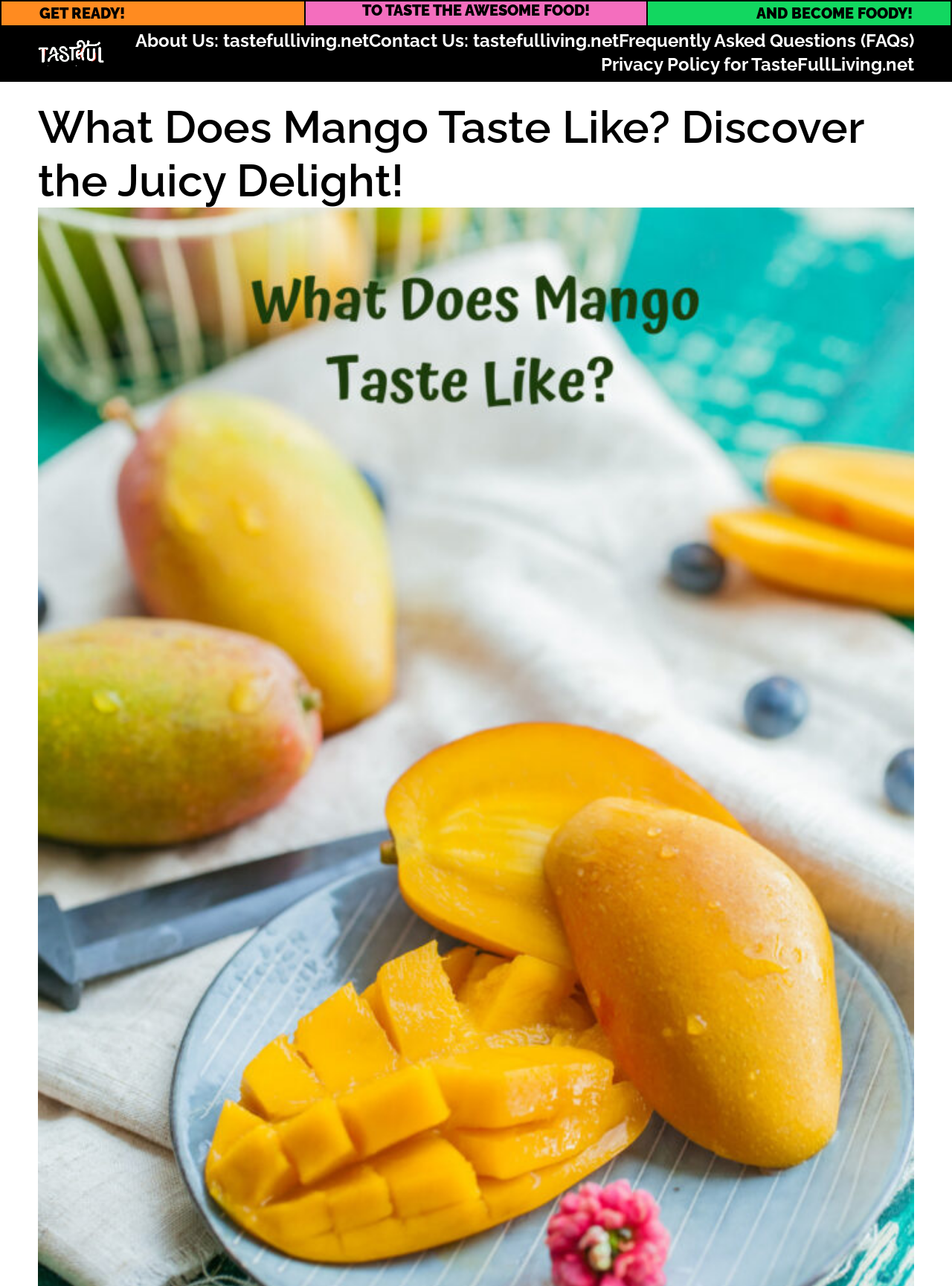Determine the bounding box coordinates (top-left x, top-left y, bottom-right x, bottom-right y) of the UI element described in the following text: About us

None